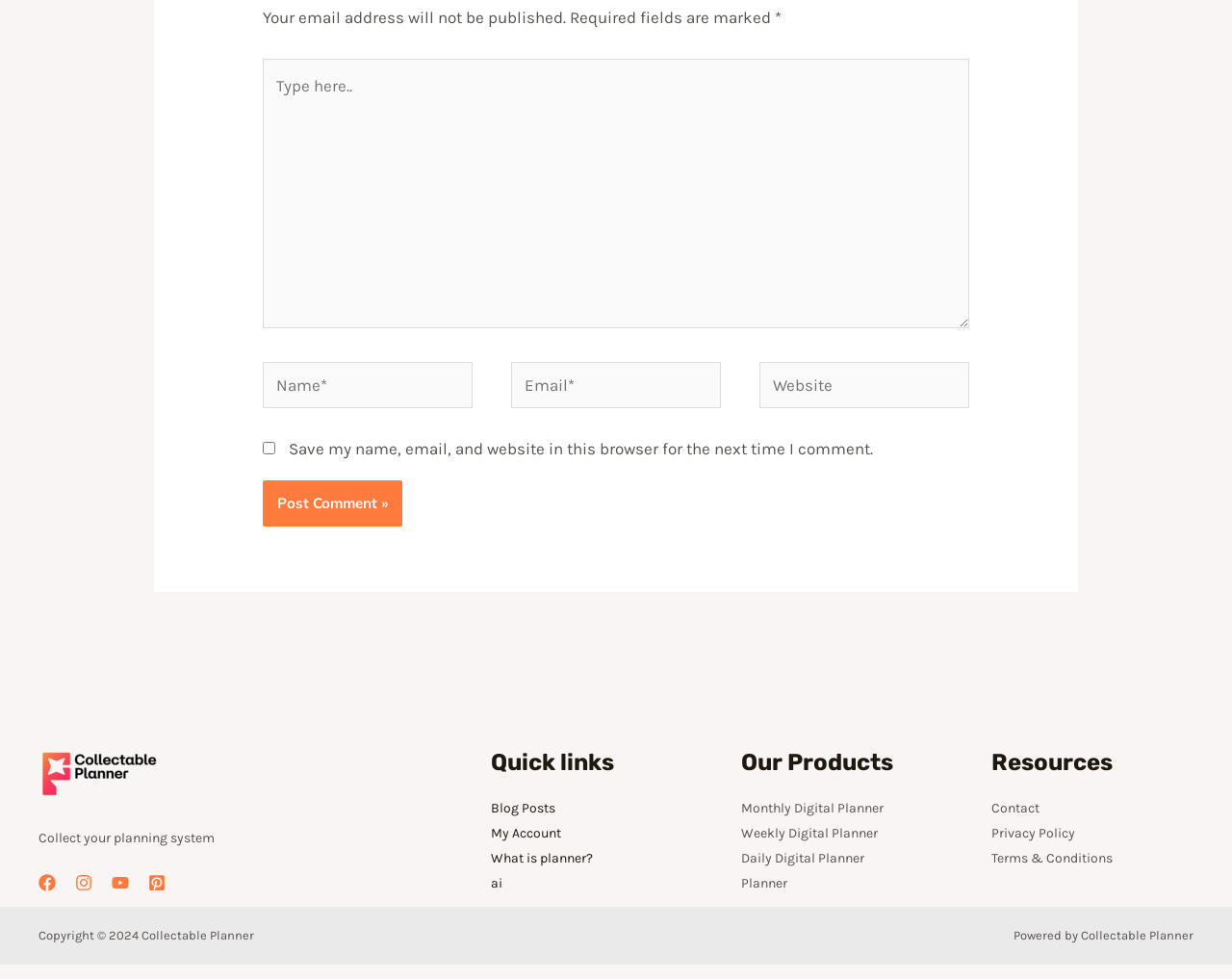Locate the bounding box coordinates of the element's region that should be clicked to carry out the following instruction: "Enter your name". The coordinates need to be four float numbers between 0 and 1, i.e., [left, top, right, bottom].

[0.214, 0.37, 0.384, 0.416]